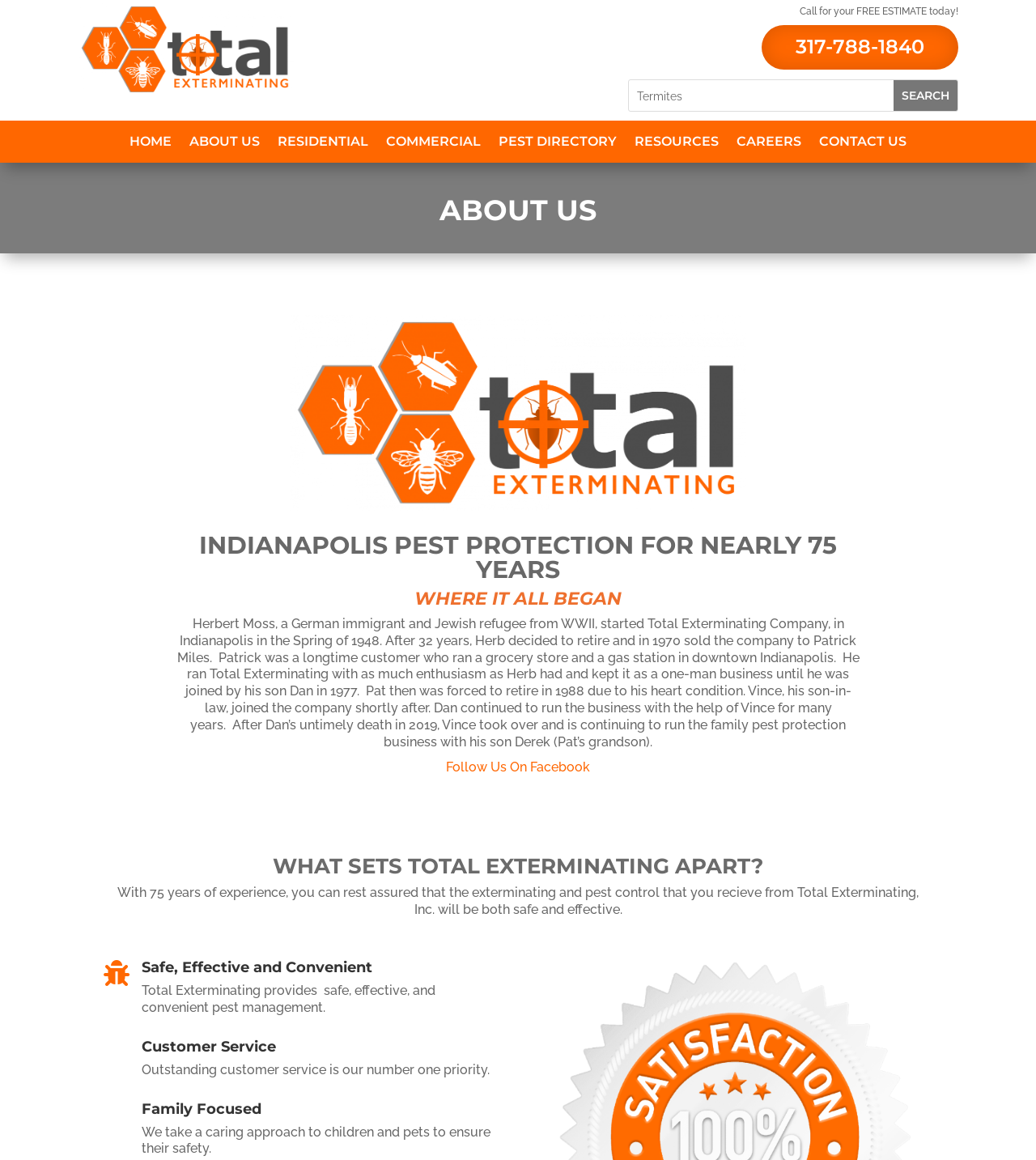Please give a short response to the question using one word or a phrase:
Who founded Total Exterminating Company?

Herbert Moss